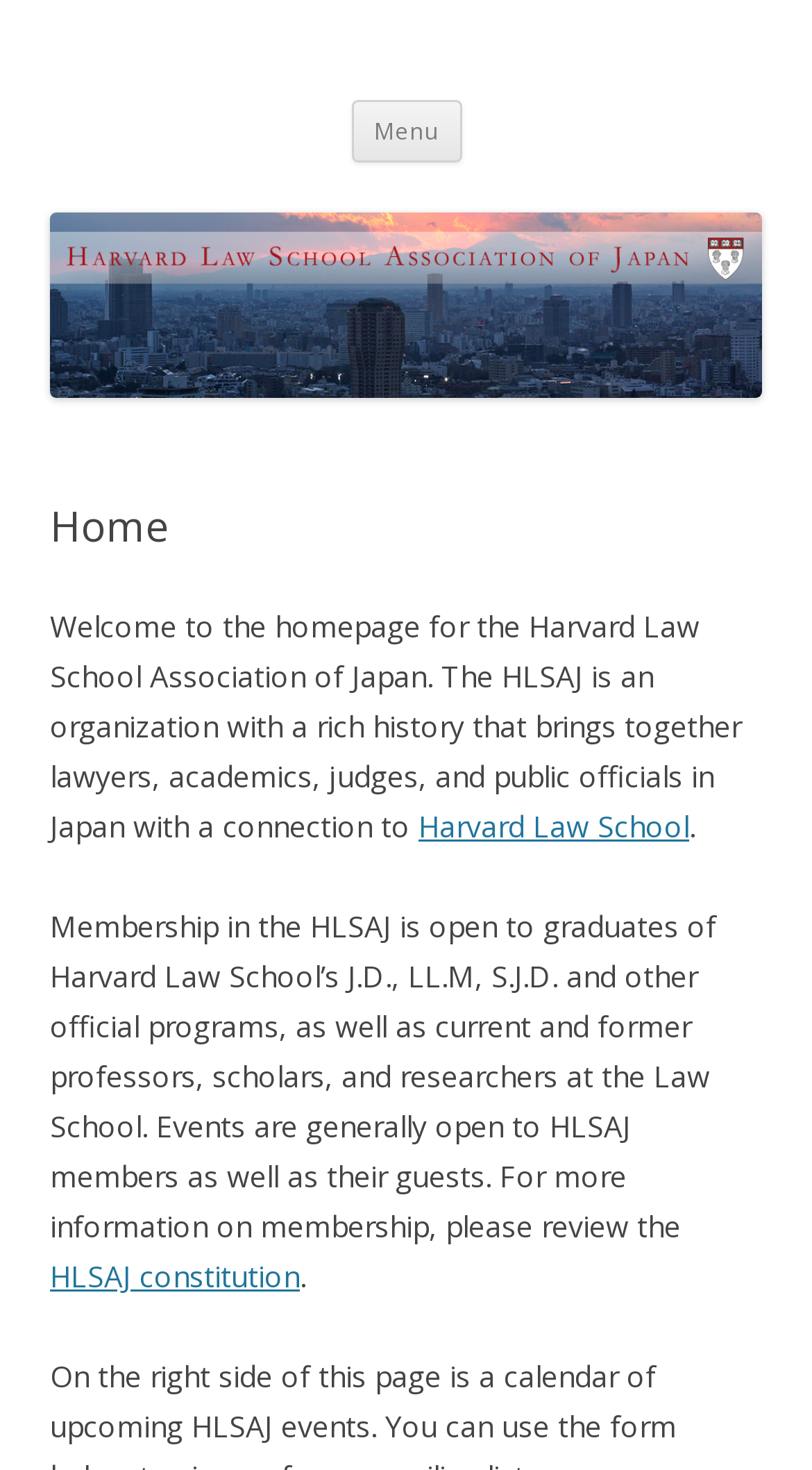Identify the bounding box coordinates for the UI element described as follows: "Privacy Policy". Ensure the coordinates are four float numbers between 0 and 1, formatted as [left, top, right, bottom].

None